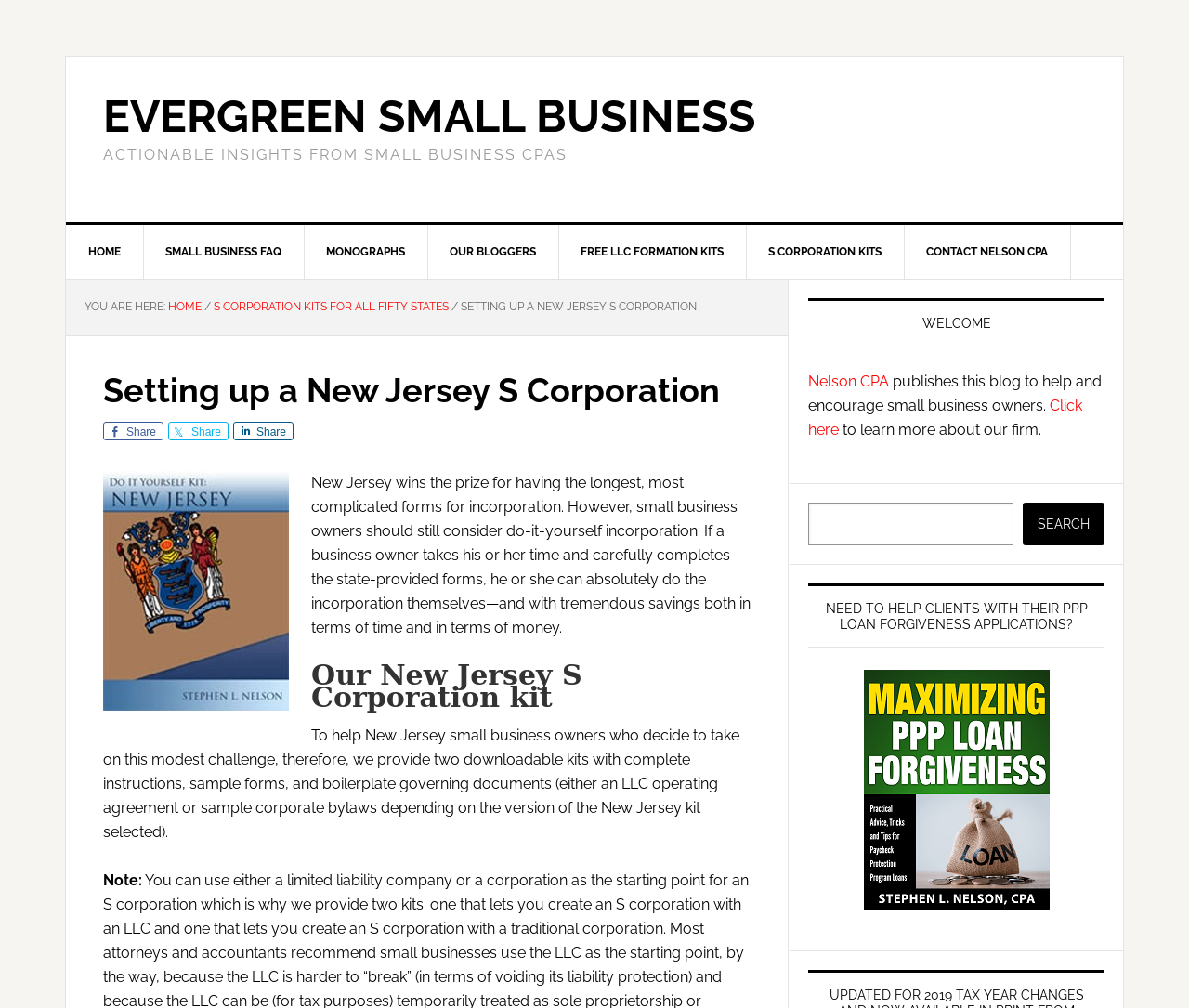Based on the element description: "Small Business FAQ", identify the UI element and provide its bounding box coordinates. Use four float numbers between 0 and 1, [left, top, right, bottom].

[0.12, 0.223, 0.256, 0.276]